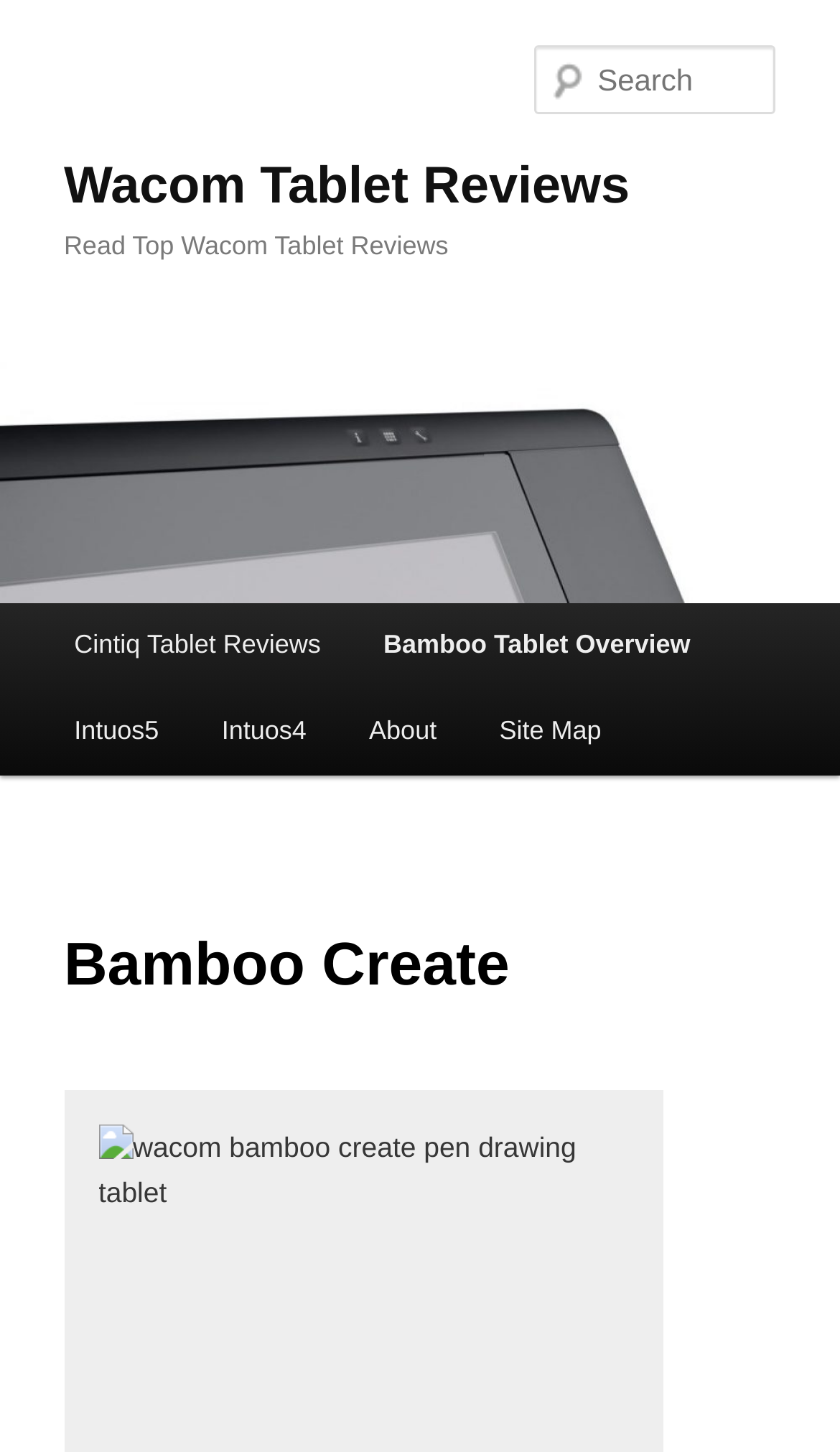What types of Wacom tablets are reviewed on this webpage?
Give a detailed response to the question by analyzing the screenshot.

By examining the links on the webpage, I can see that there are specific links for 'Cintiq Tablet Reviews', 'Bamboo Tablet Overview', 'Intuos5', and 'Intuos4', indicating that these types of Wacom tablets are reviewed on this webpage.